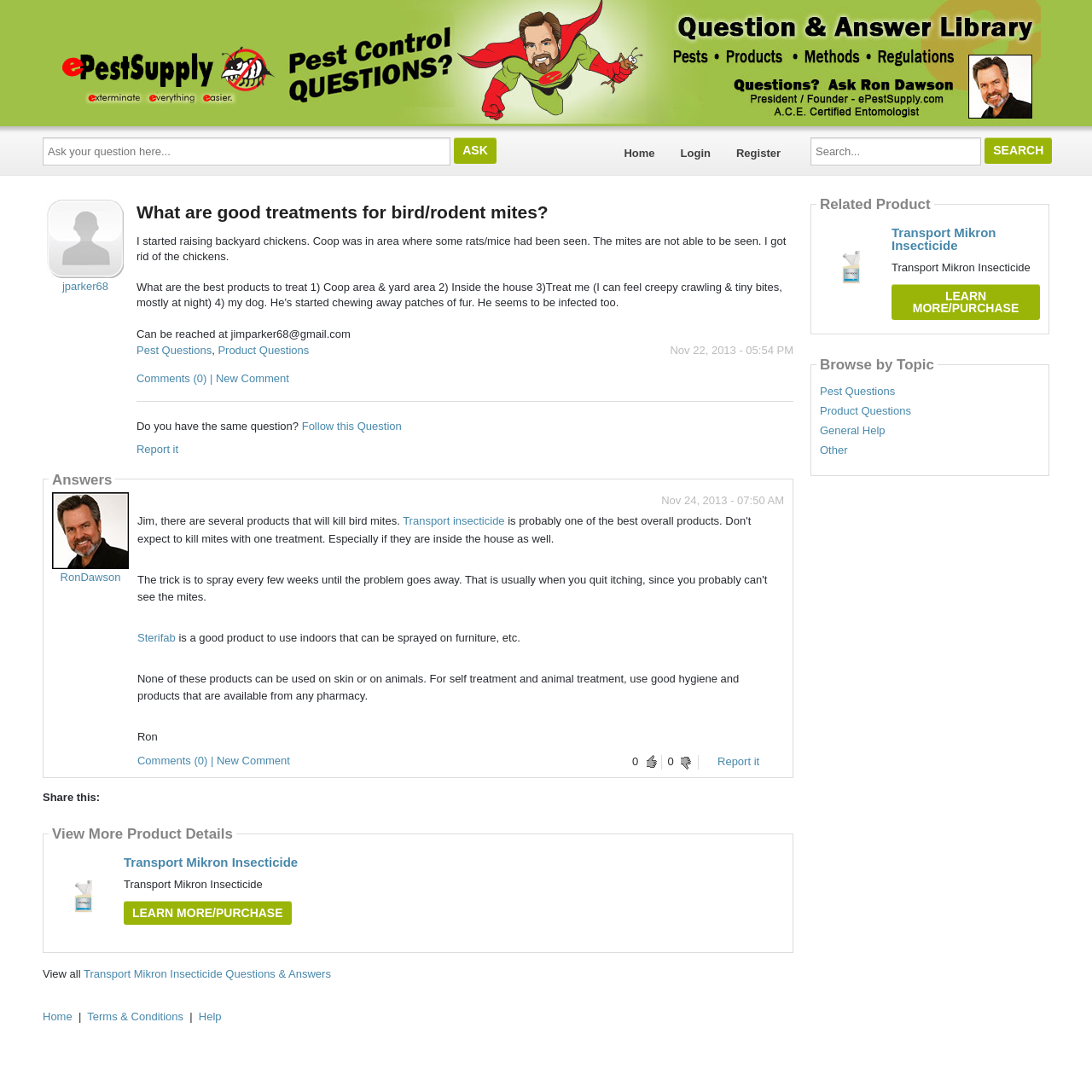Pinpoint the bounding box coordinates of the element you need to click to execute the following instruction: "Search for something". The bounding box should be represented by four float numbers between 0 and 1, in the format [left, top, right, bottom].

[0.742, 0.126, 0.898, 0.151]